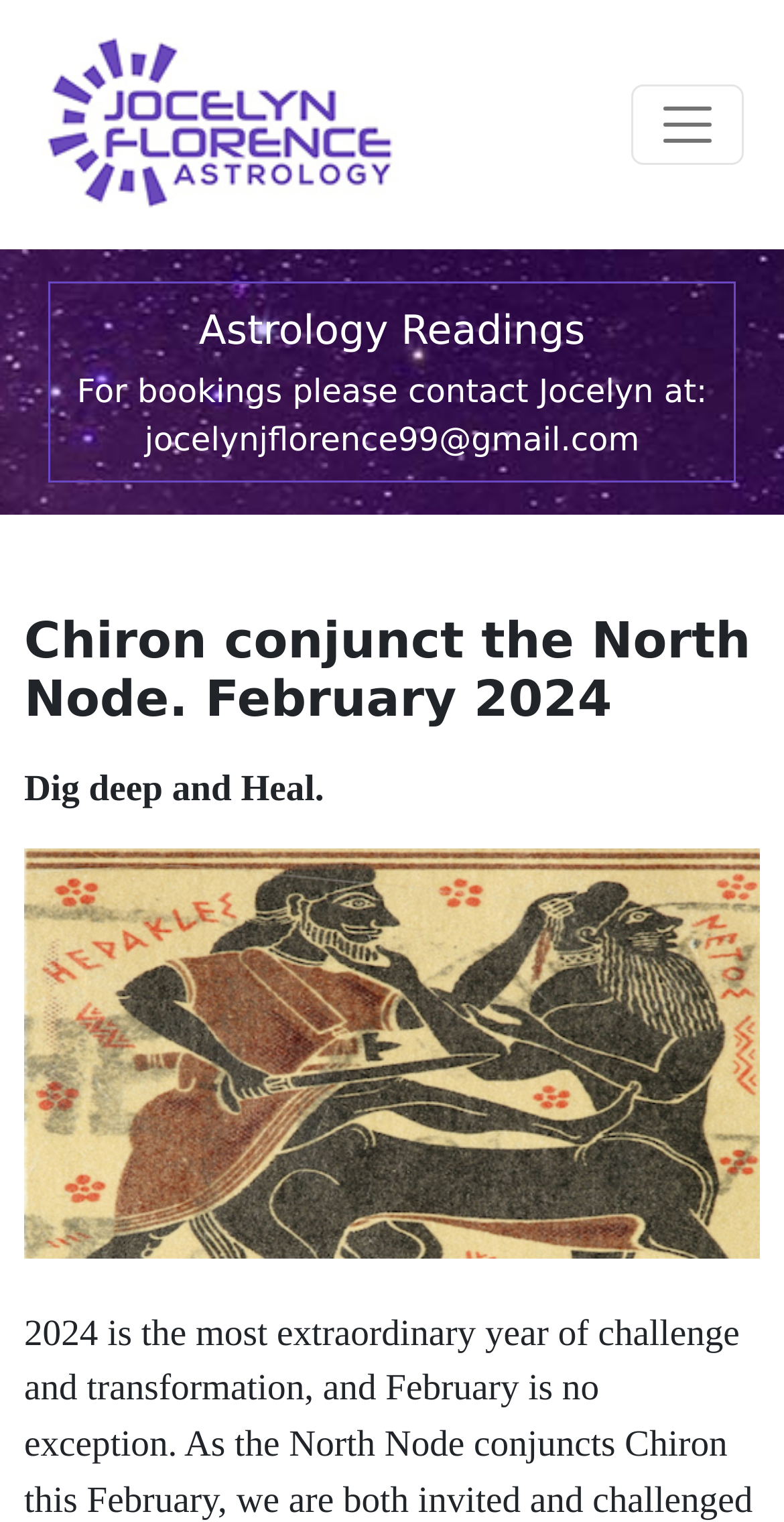Give a one-word or one-phrase response to the question:
What is the name of the astrologer?

Jocelyn Florence